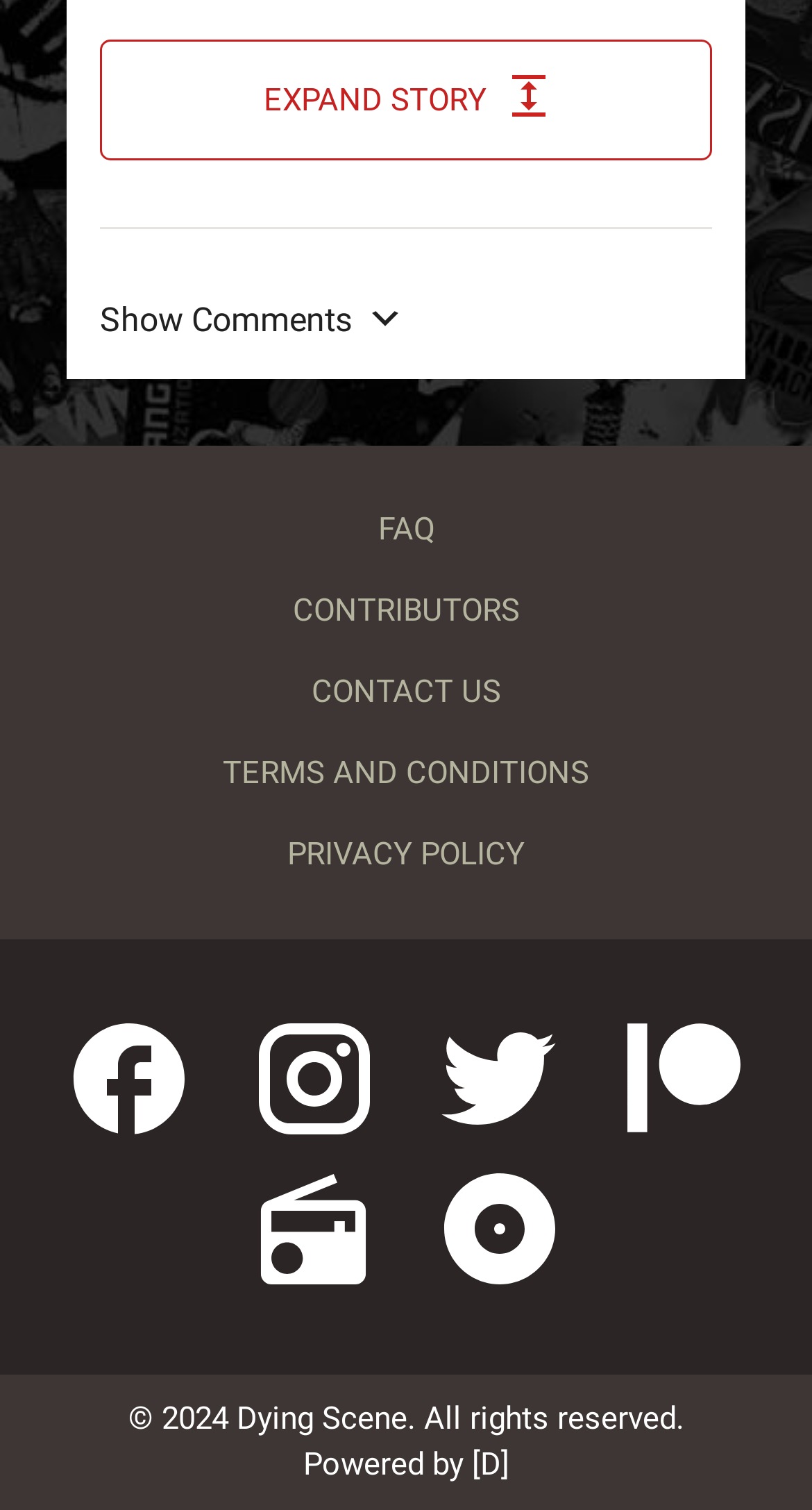What is the name of the platform that powers the website?
Respond to the question with a single word or phrase according to the image.

D